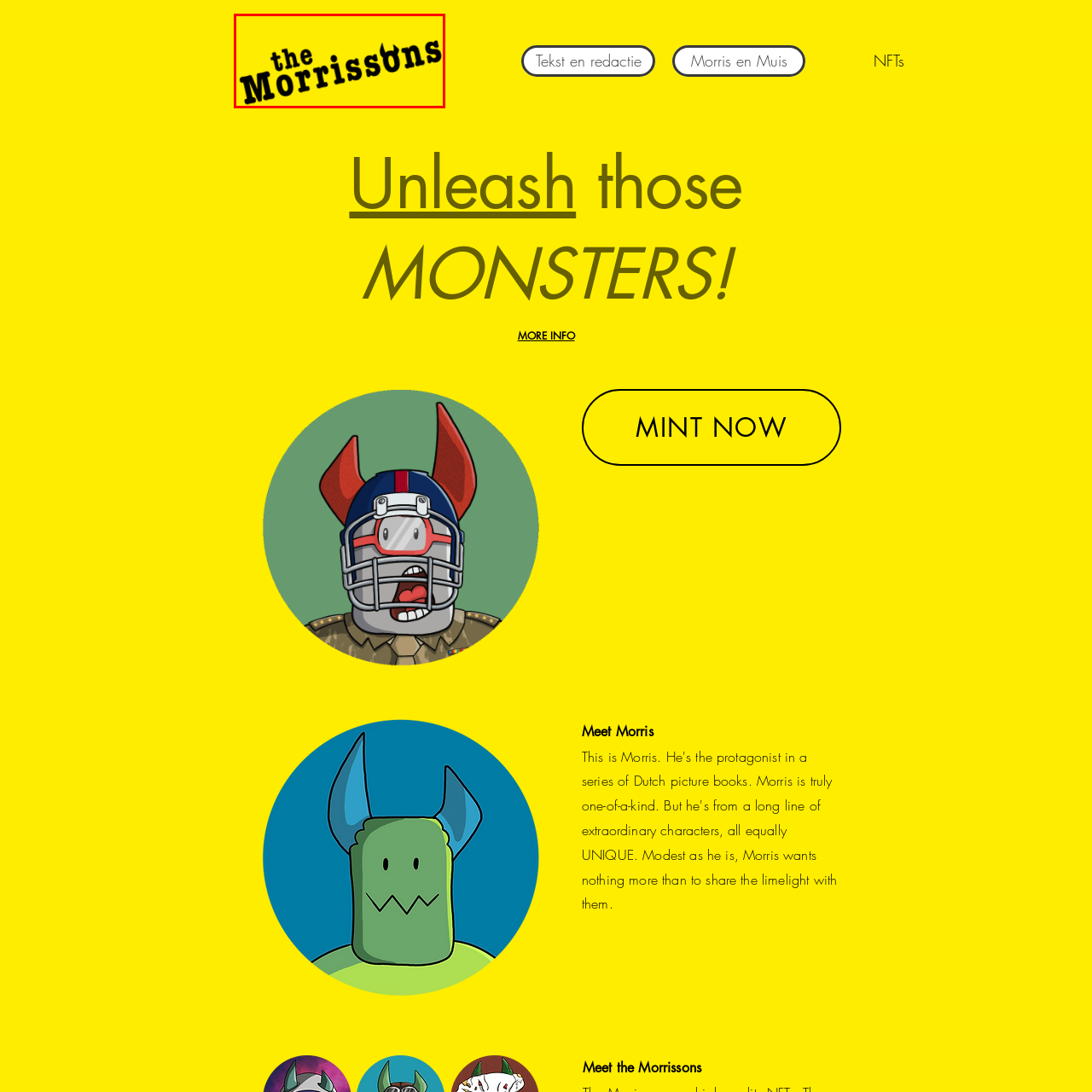What is the font style of the logo?
Check the image enclosed by the red bounding box and reply to the question using a single word or phrase.

Bold, stylized